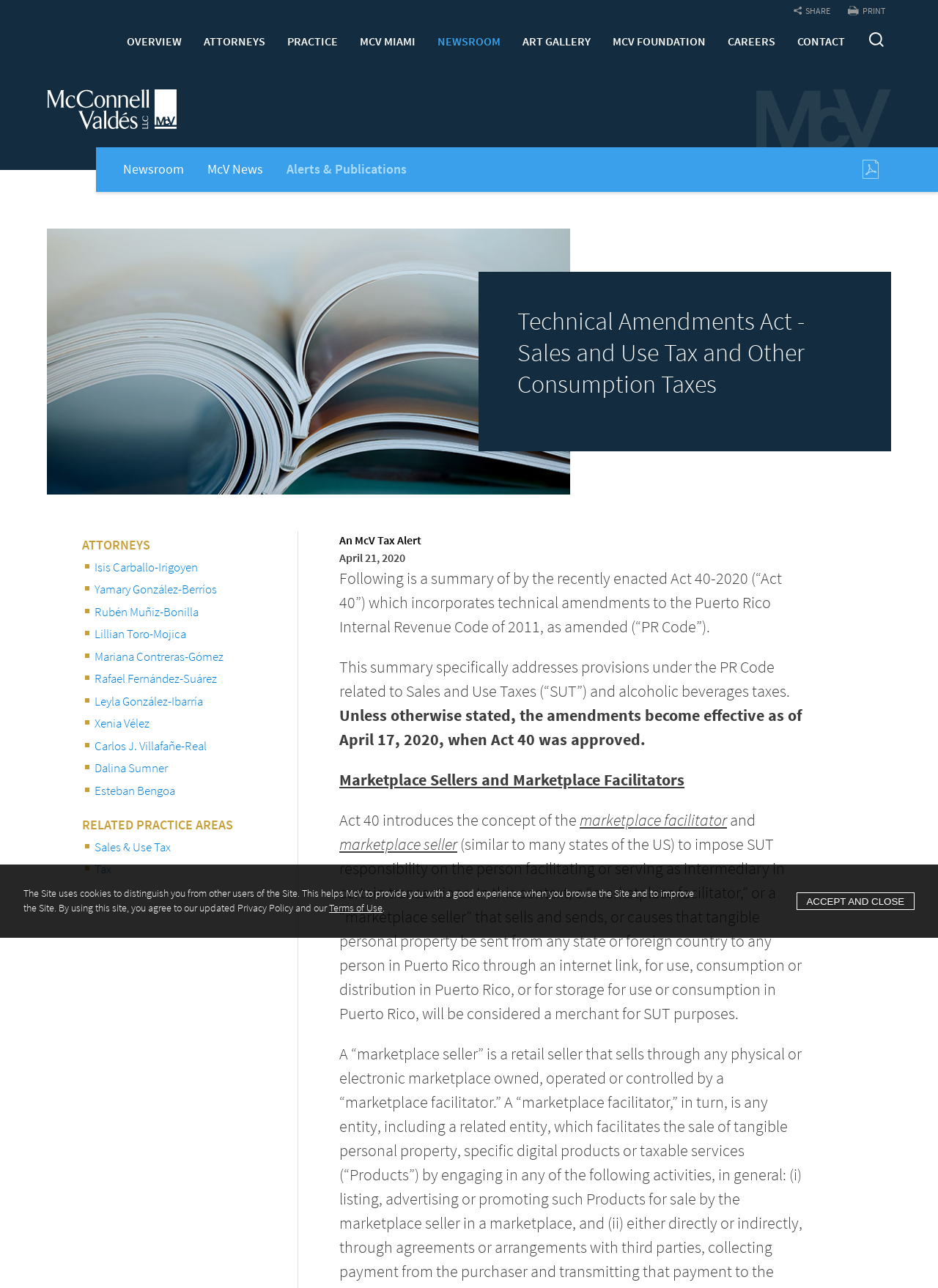Using the webpage screenshot and the element description Yamary González-Berríos, determine the bounding box coordinates. Specify the coordinates in the format (top-left x, top-left y, bottom-right x, bottom-right y) with values ranging from 0 to 1.

[0.101, 0.451, 0.231, 0.464]